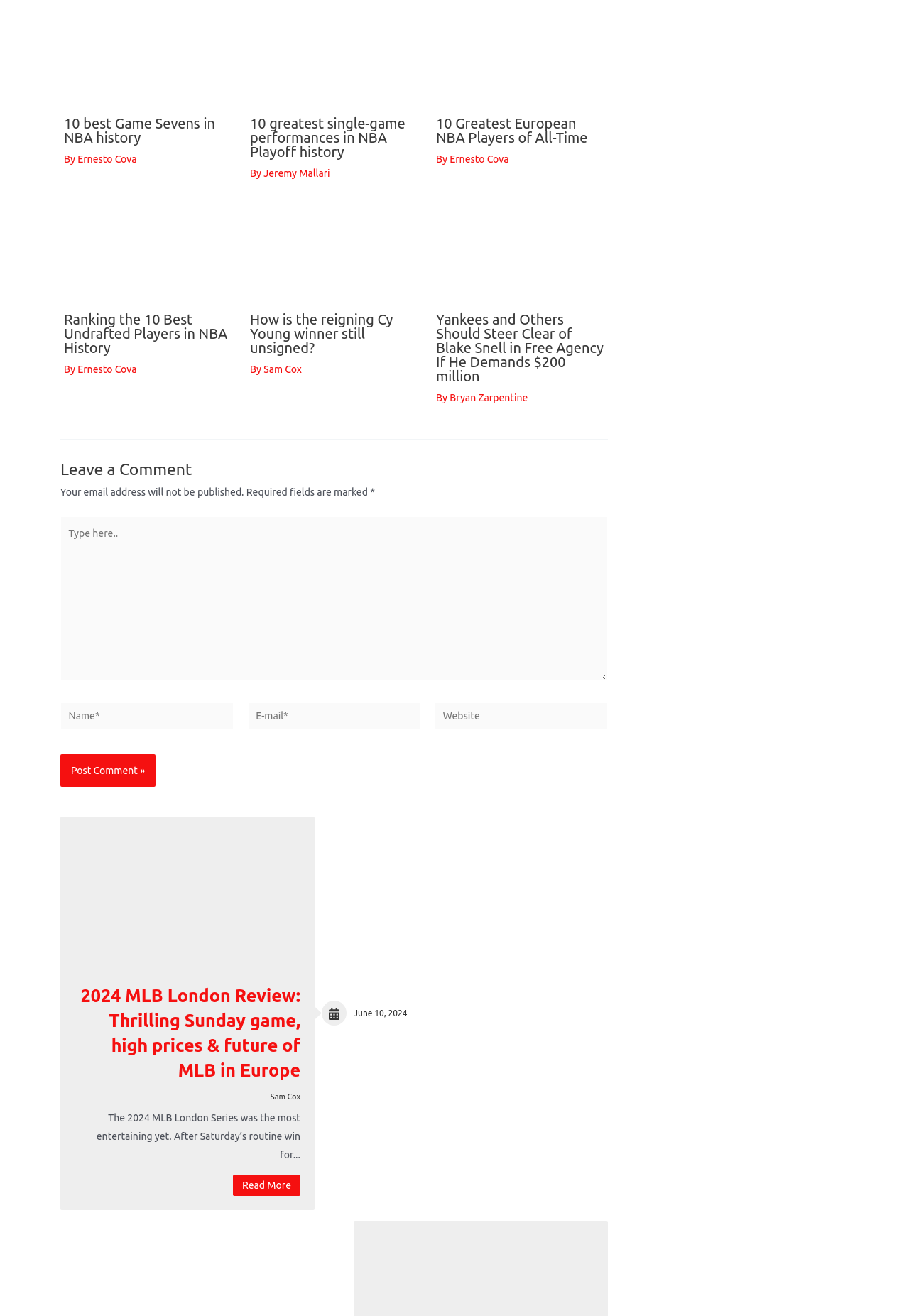Please identify the bounding box coordinates of the element that needs to be clicked to perform the following instruction: "Click on the link '2024 MLB London Review: Thrilling Sunday game, high prices & future of MLB in Europe'".

[0.089, 0.749, 0.33, 0.821]